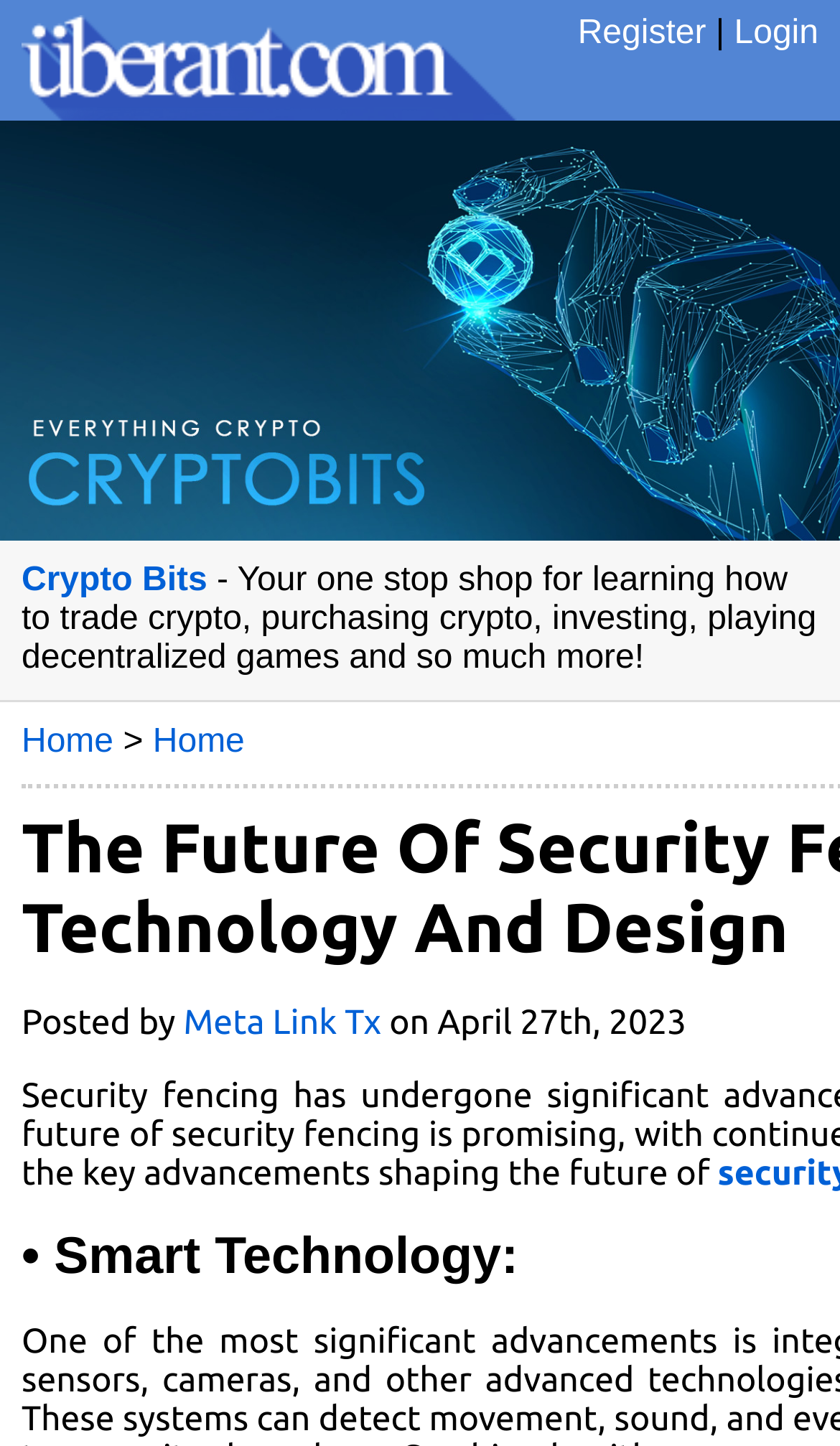Give a one-word or short phrase answer to the question: 
What is the date of the posted article?

April 27th, 2023